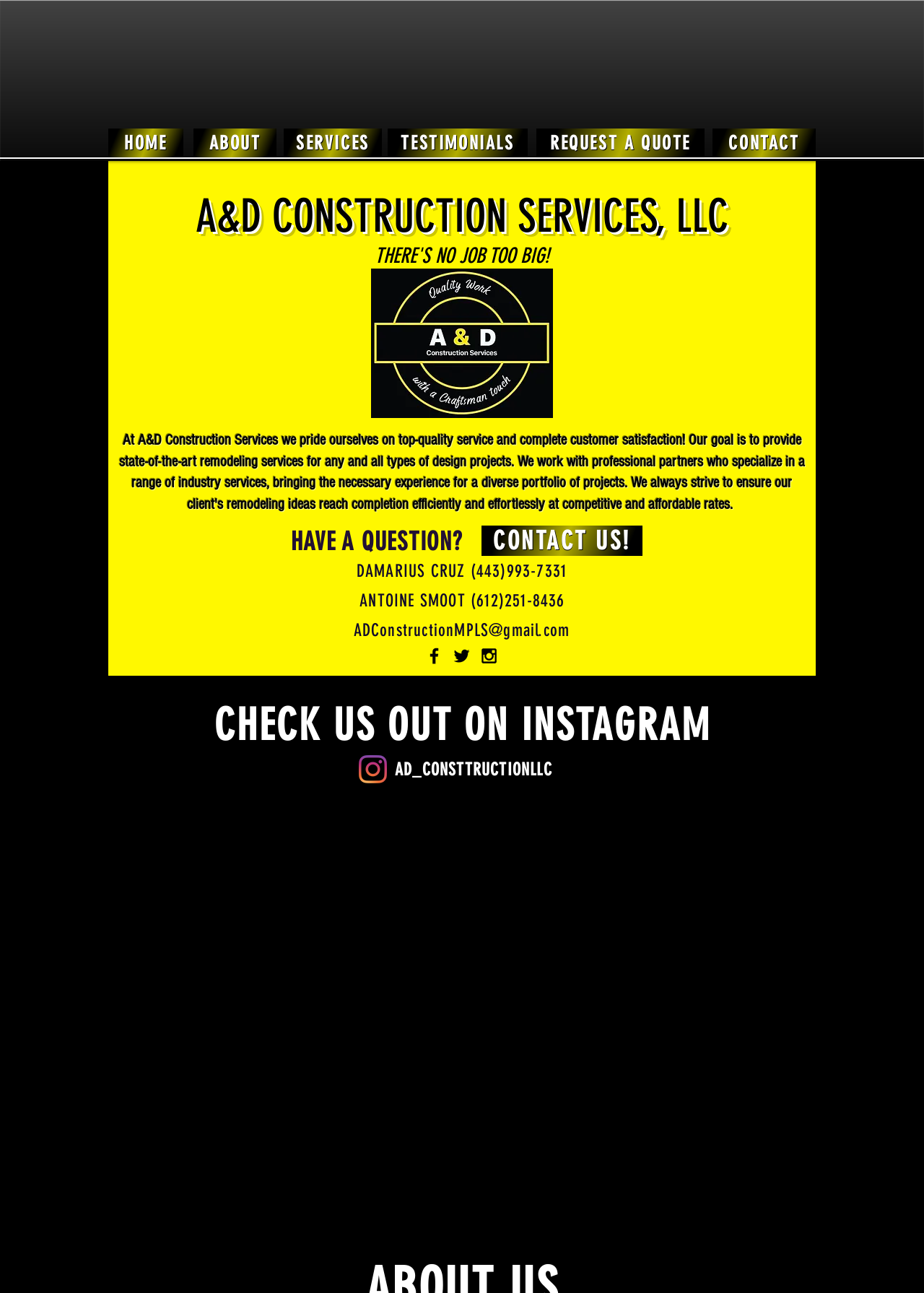Provide a brief response in the form of a single word or phrase:
What is the email address of the company?

ADConstructionMPLS@gmail.com